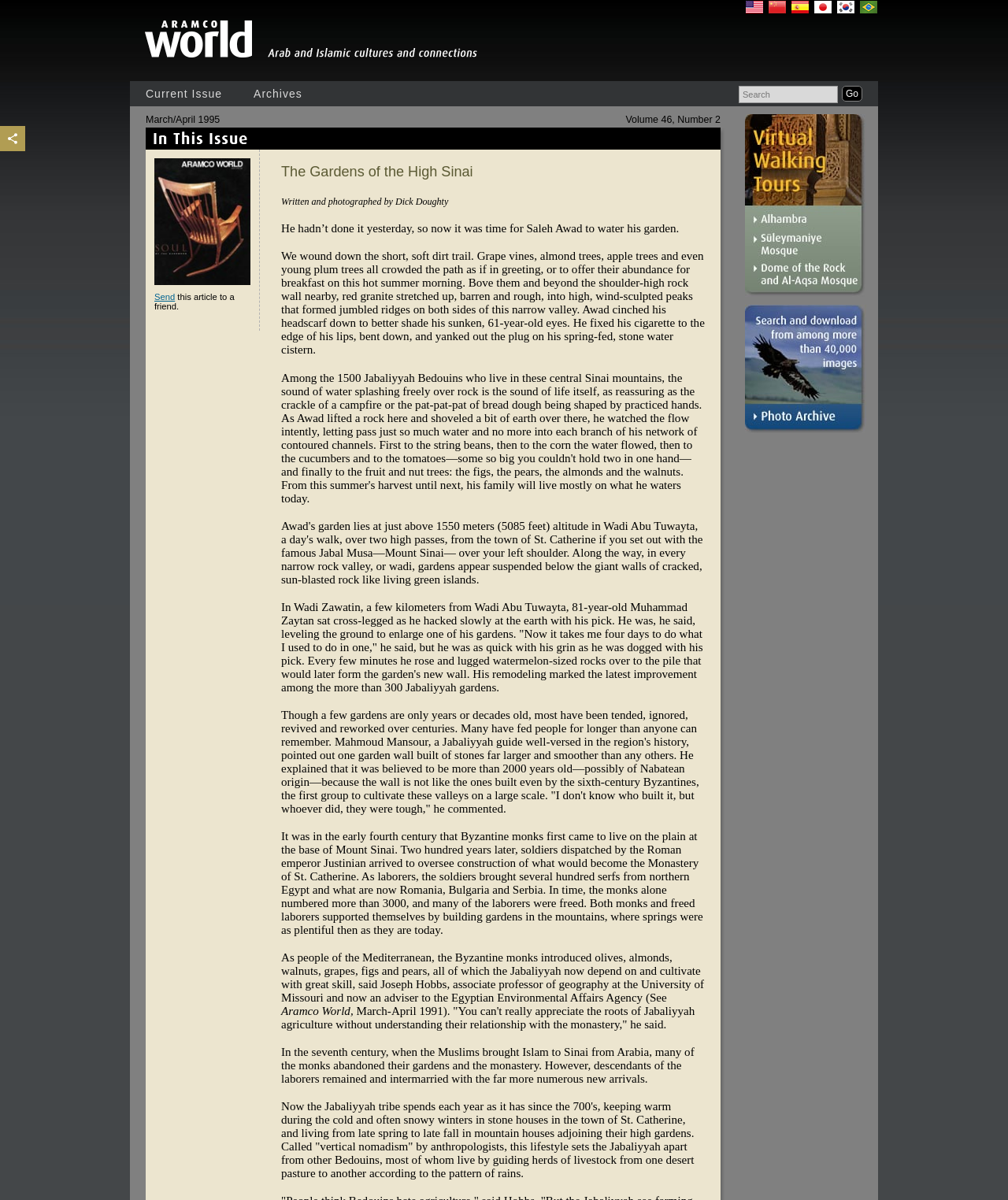Answer the following query with a single word or phrase:
What is the topic of the article?

The Gardens of the High Sinai